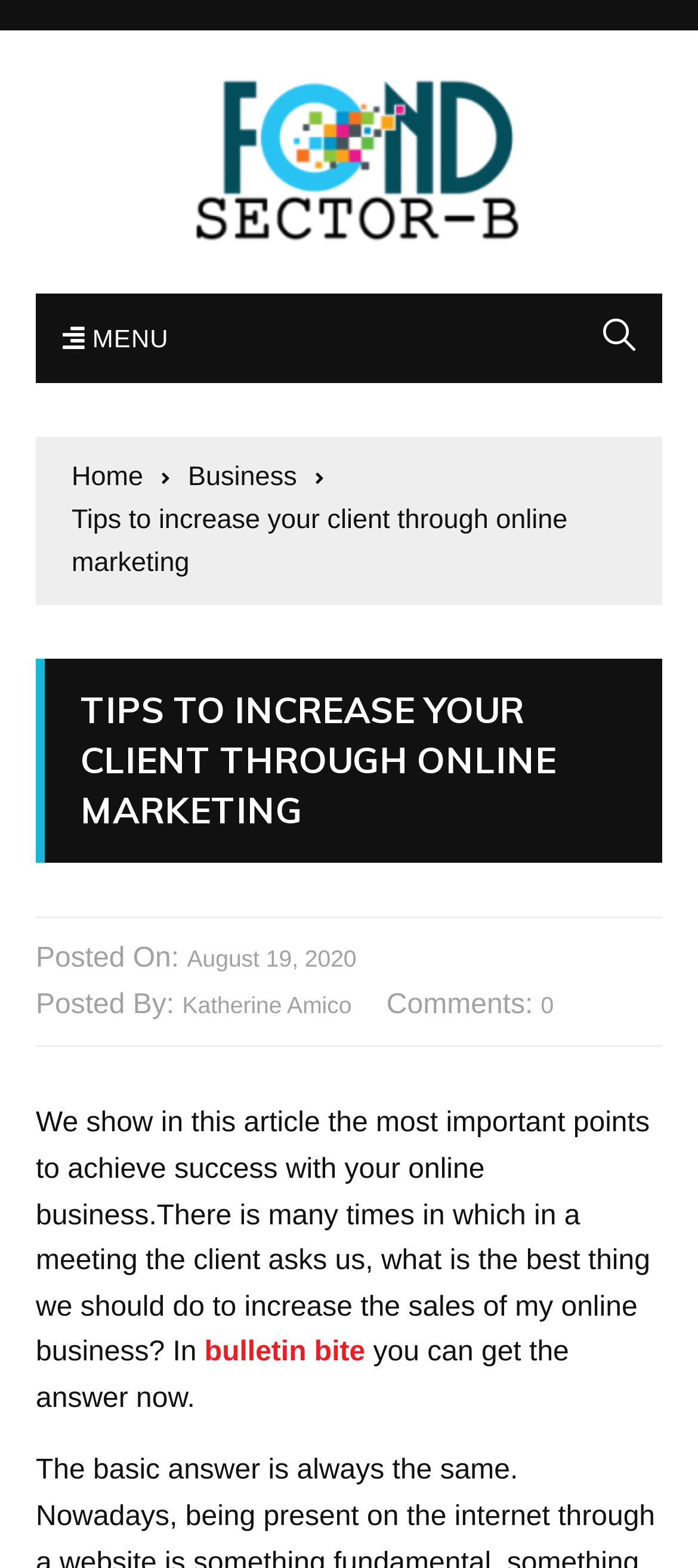Who is the author of the article?
Refer to the screenshot and deliver a thorough answer to the question presented.

The author of the article can be found in the 'Posted By:' section, where it says 'Katherine Amico' with a link.